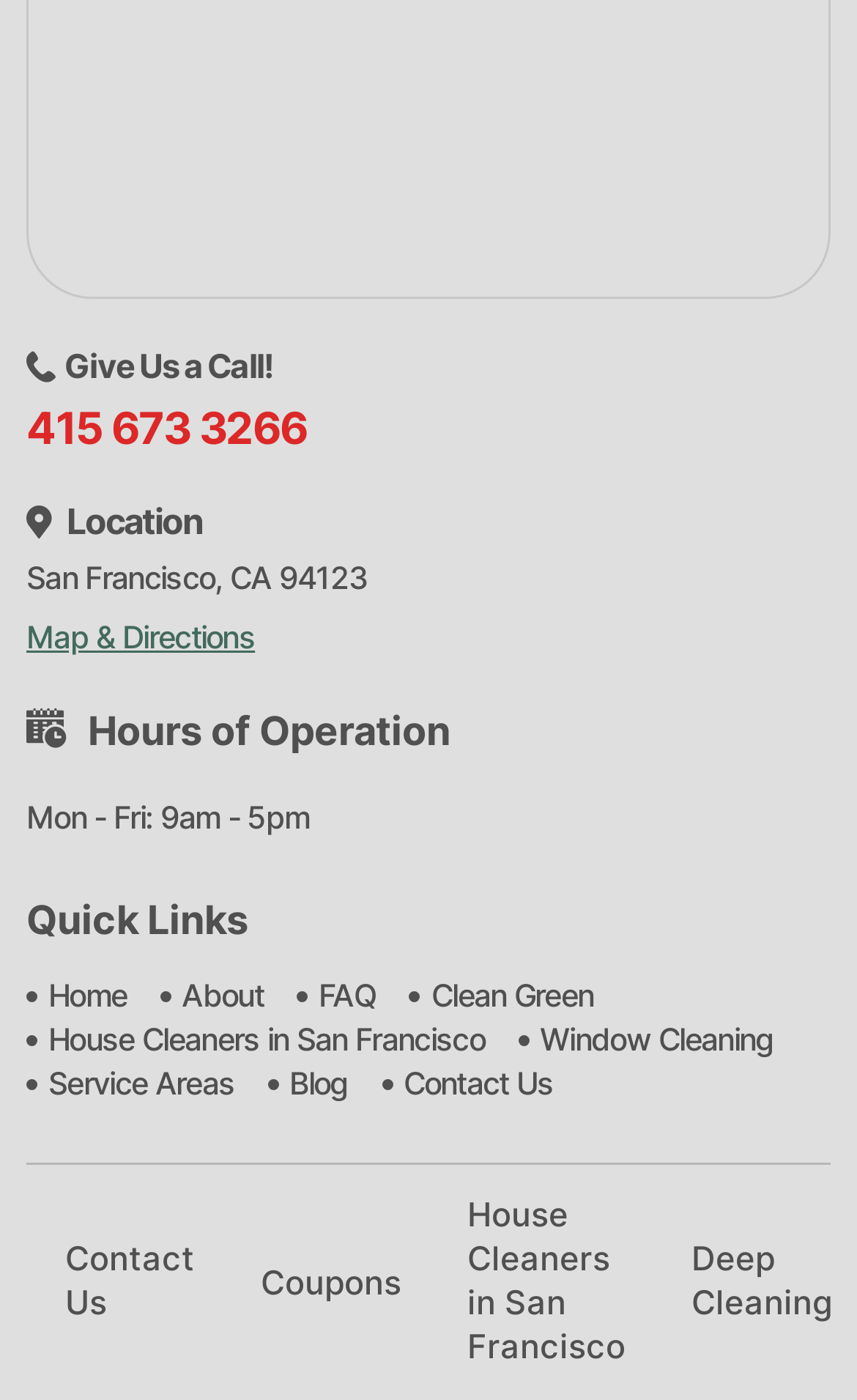Locate the bounding box coordinates of the element that needs to be clicked to carry out the instruction: "Go to the home page". The coordinates should be given as four float numbers ranging from 0 to 1, i.e., [left, top, right, bottom].

[0.056, 0.696, 0.148, 0.727]